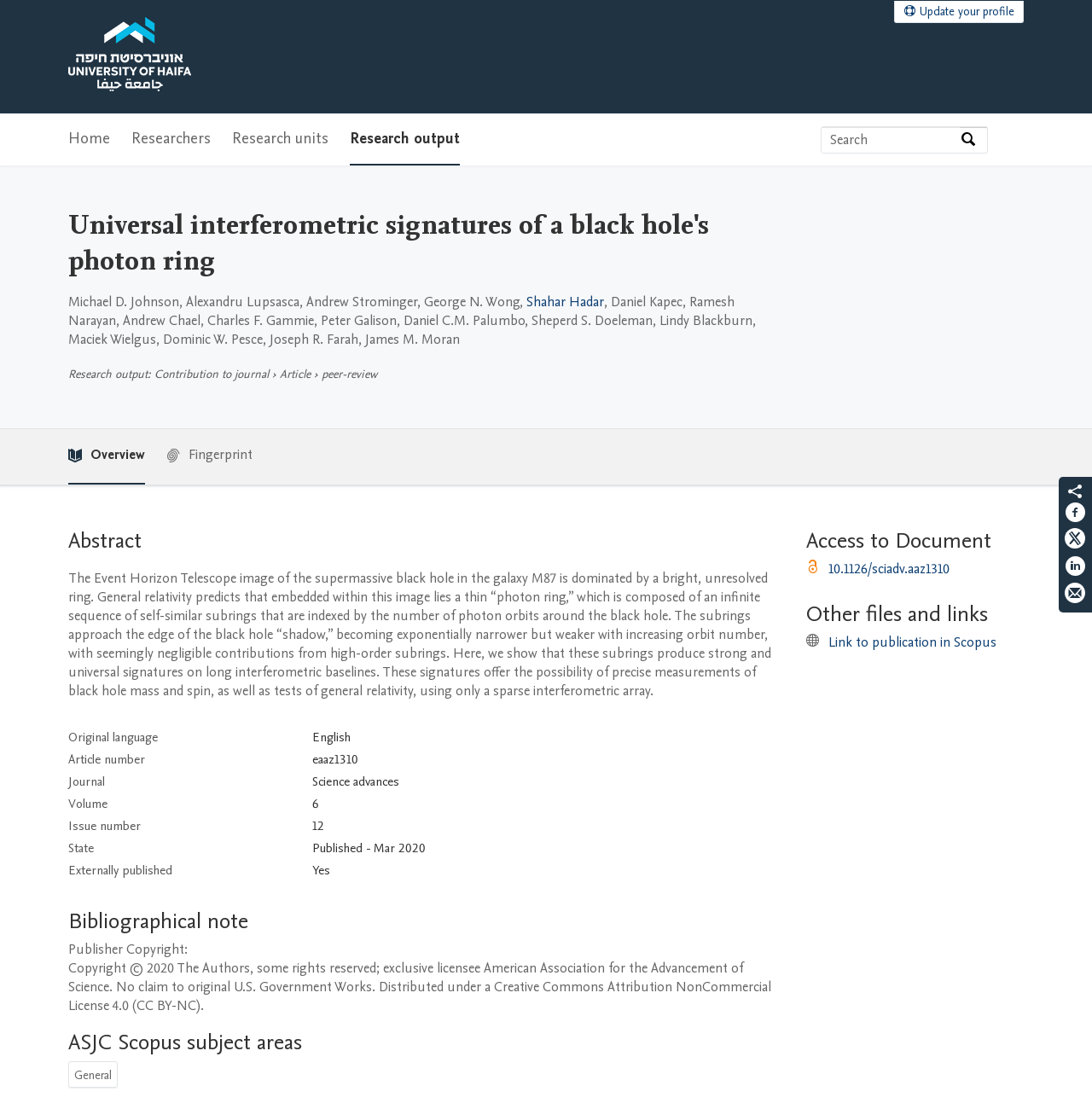Answer the following inquiry with a single word or phrase:
What is the language of the article?

English